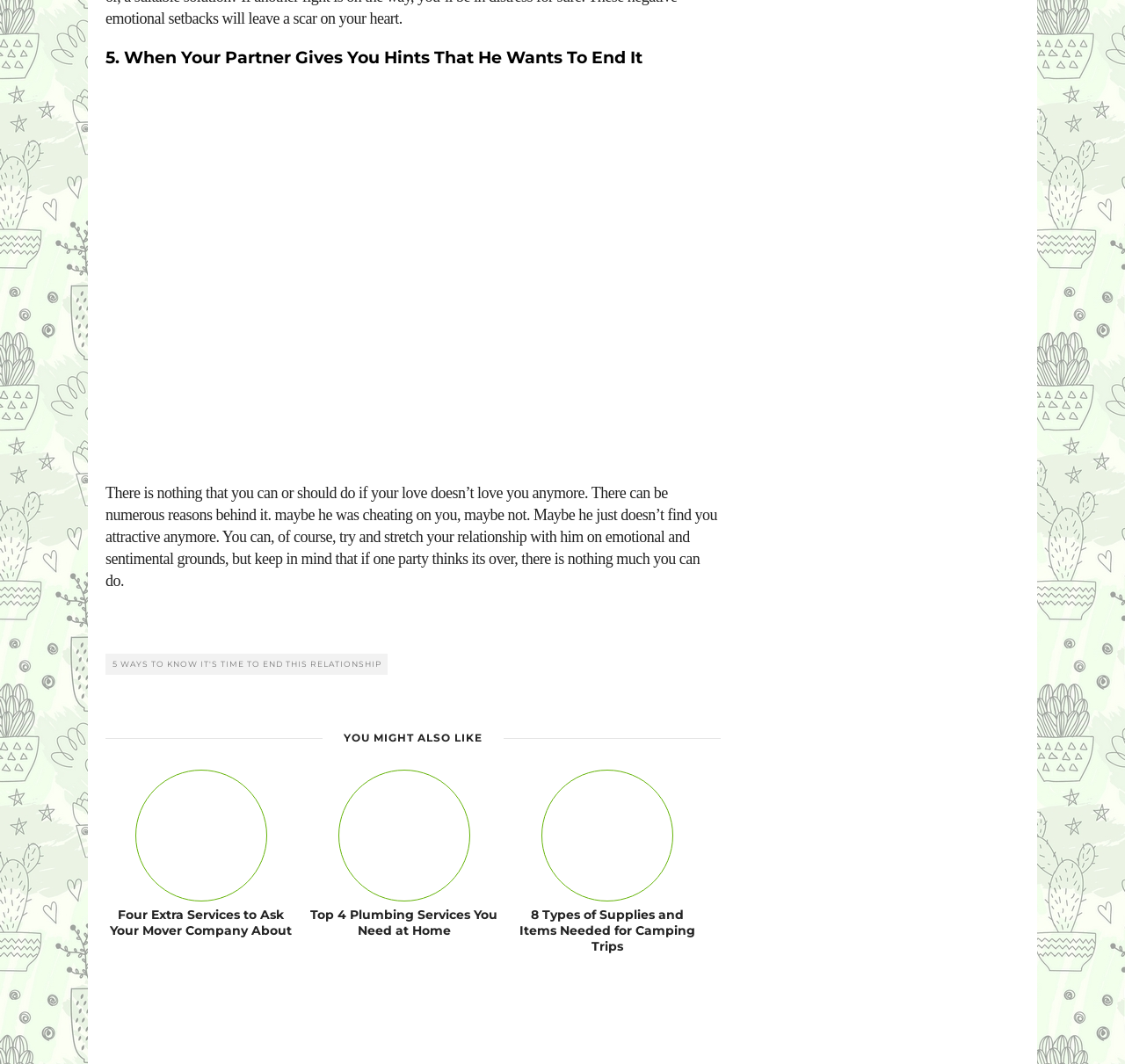Provide a thorough and detailed response to the question by examining the image: 
What is the topic of the first link?

The first link on the webpage is titled '5 WAYS TO KNOW IT'S TIME TO END THIS RELATIONSHIP', which suggests that the topic of the link is about knowing when to end a relationship.